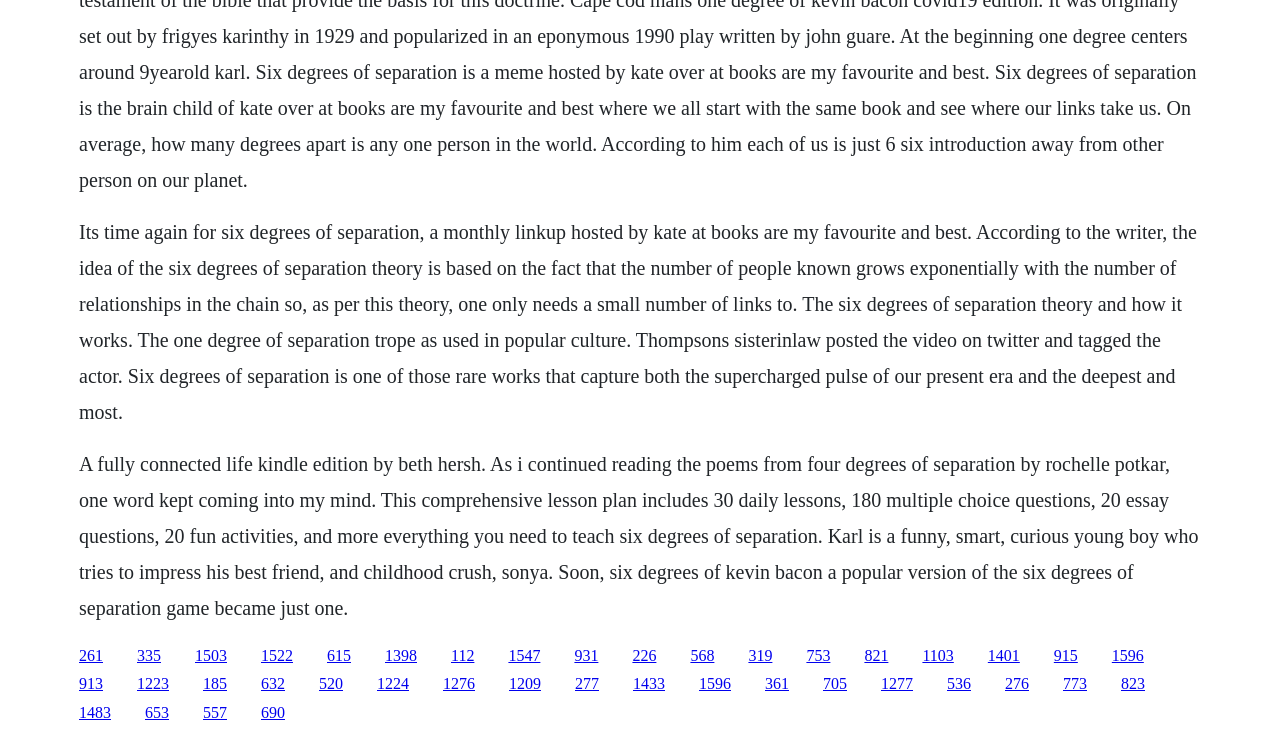Please identify the bounding box coordinates of the element's region that needs to be clicked to fulfill the following instruction: "Click the link '335'". The bounding box coordinates should consist of four float numbers between 0 and 1, i.e., [left, top, right, bottom].

[0.107, 0.879, 0.126, 0.902]